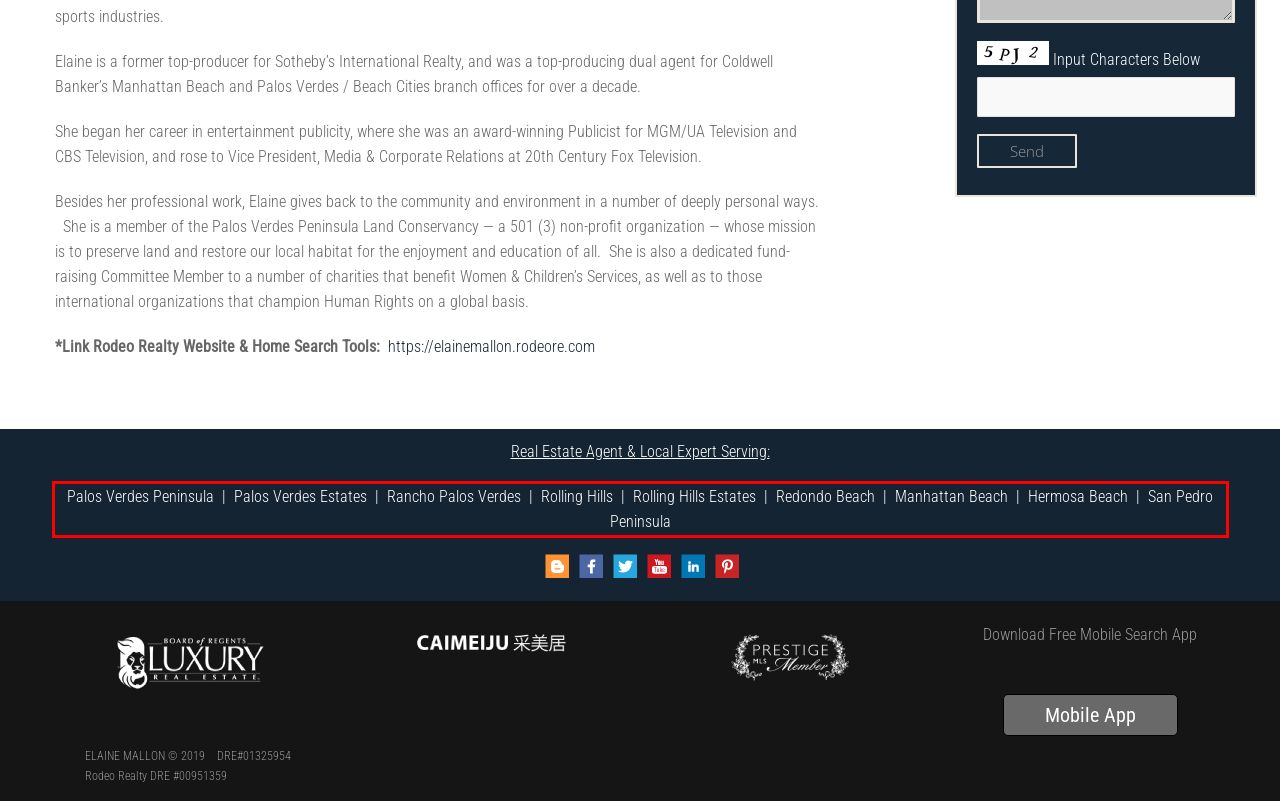You are looking at a screenshot of a webpage with a red rectangle bounding box. Use OCR to identify and extract the text content found inside this red bounding box.

Palos Verdes Peninsula | Palos Verdes Estates | Rancho Palos Verdes | Rolling Hills | Rolling Hills Estates | Redondo Beach | Manhattan Beach | Hermosa Beach | San Pedro Peninsula